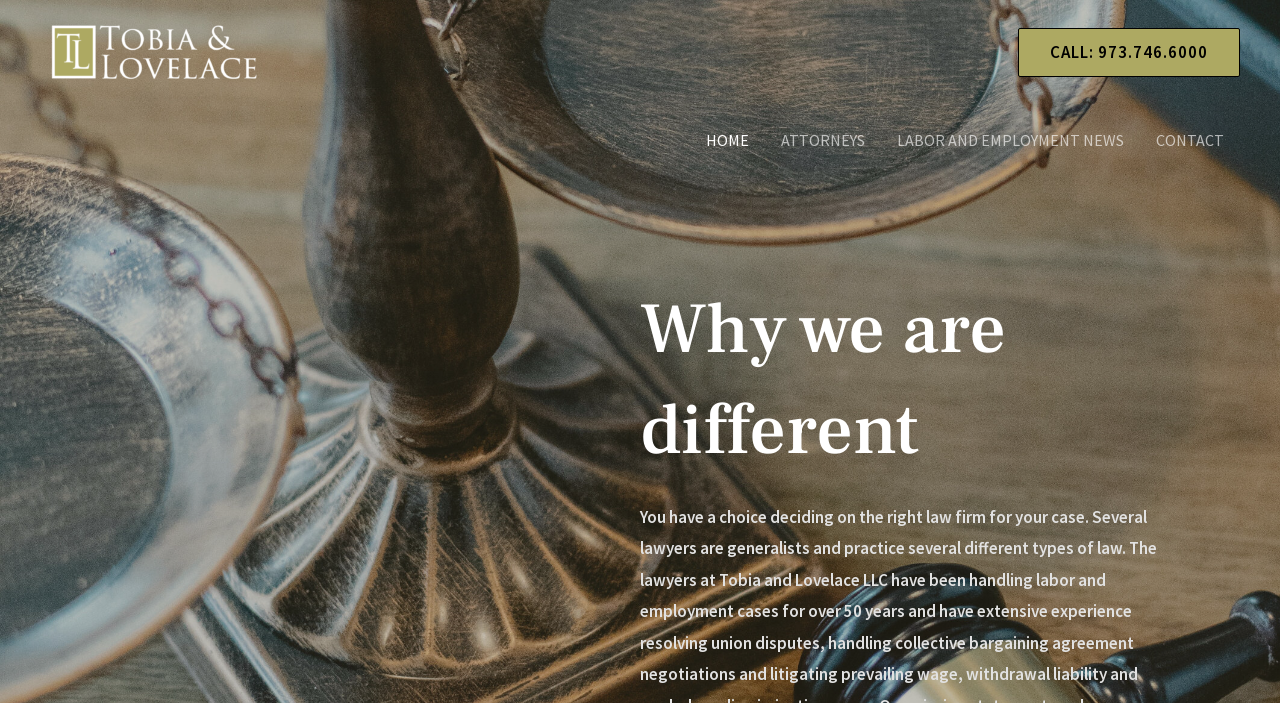What is the phone number to call?
Please use the image to provide a one-word or short phrase answer.

973.746.6000